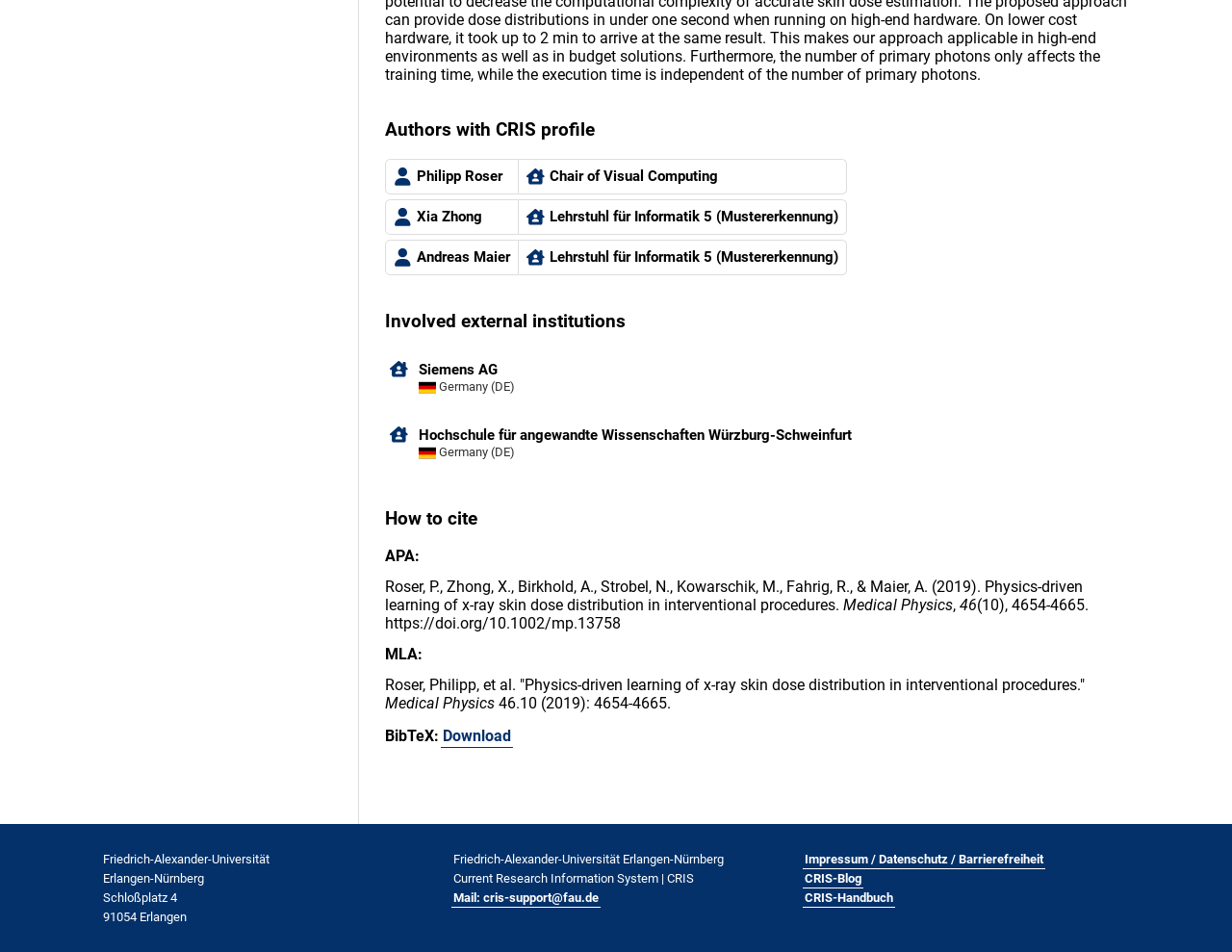Find the bounding box coordinates of the element you need to click on to perform this action: 'Send an email to cris-support@fau.de'. The coordinates should be represented by four float values between 0 and 1, in the format [left, top, right, bottom].

[0.366, 0.933, 0.488, 0.953]